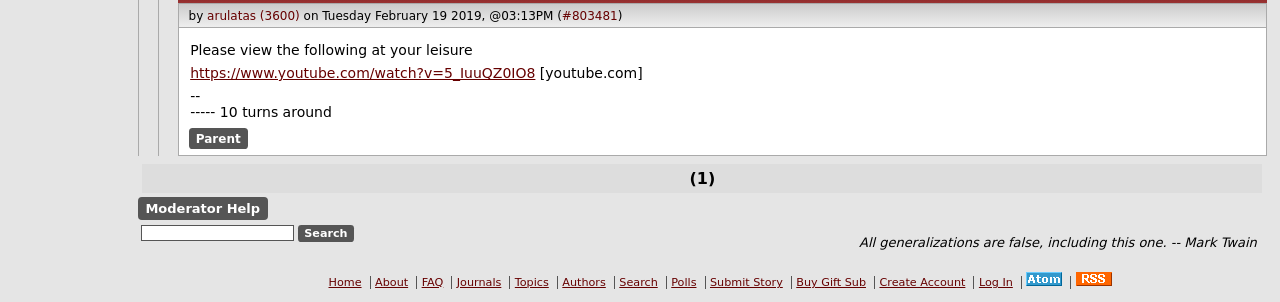Refer to the screenshot and answer the following question in detail:
What is the purpose of the textbox?

The textbox is accompanied by a 'Search' button, indicating that its purpose is to input search queries.